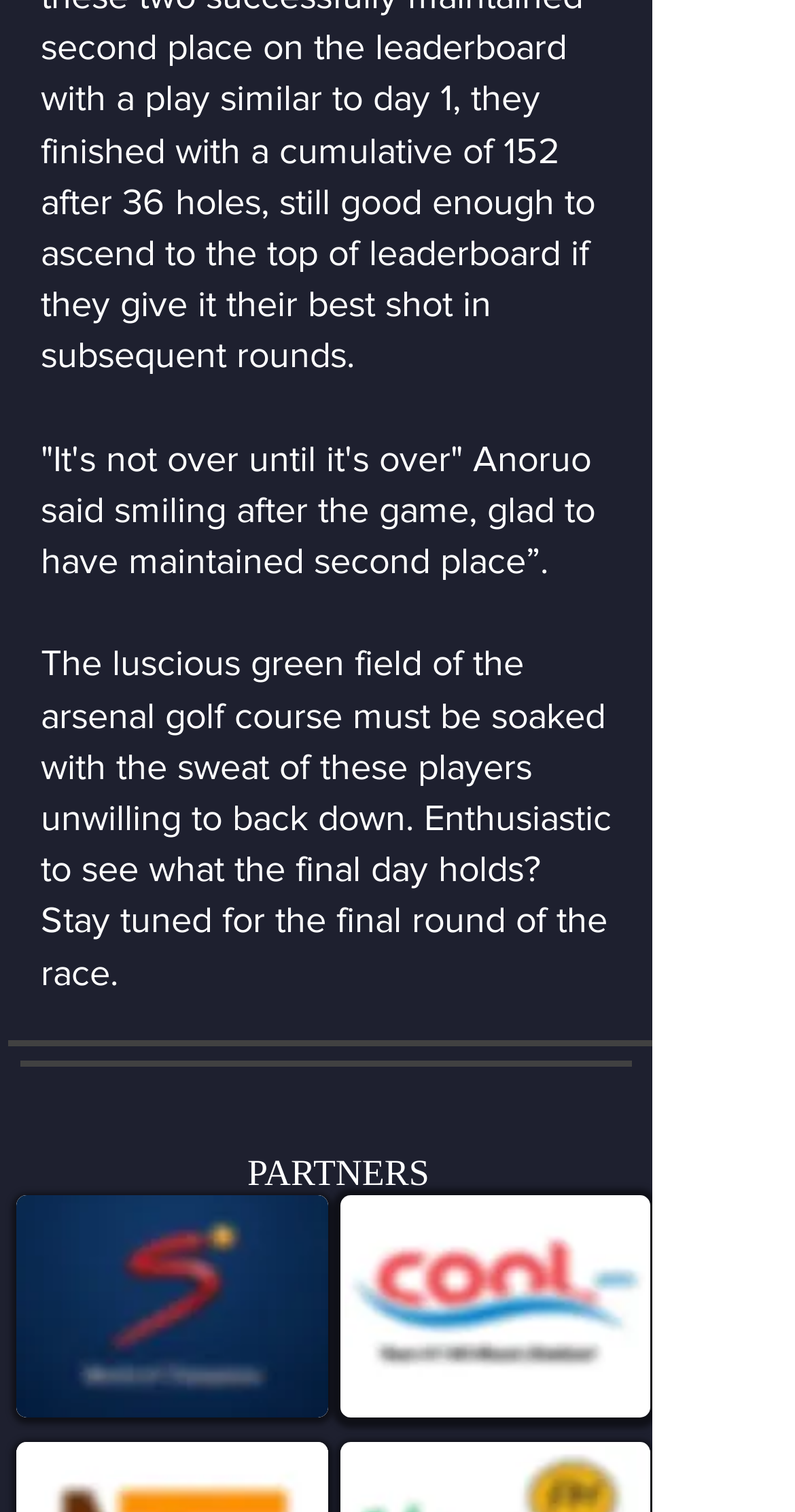Based on the visual content of the image, answer the question thoroughly: How many partners are mentioned?

There is one partner mentioned, which is 'The African Tour', indicated by the presence of two images with the same name.